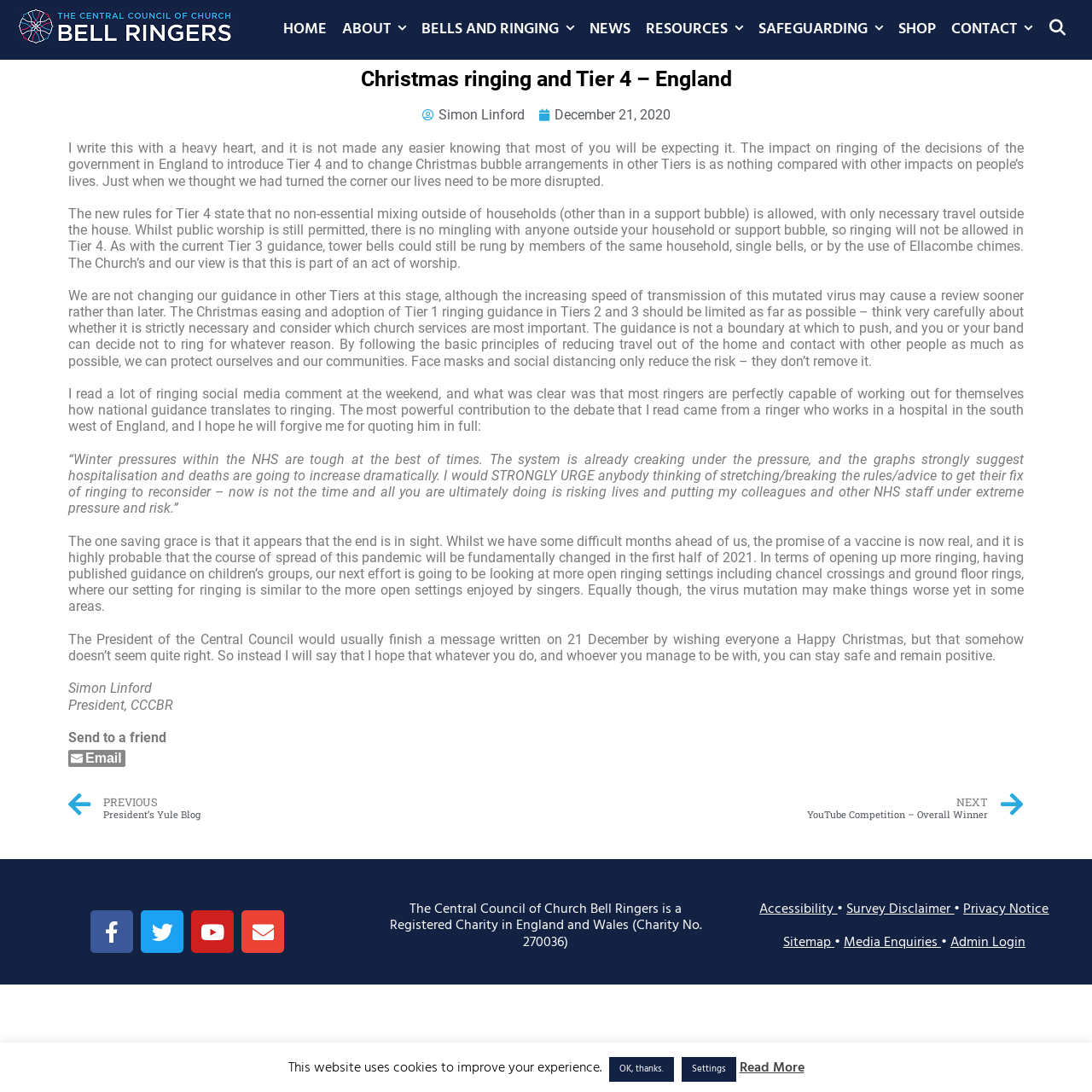Please identify the bounding box coordinates of the element that needs to be clicked to perform the following instruction: "Read the previous President’s Yule Blog".

[0.062, 0.726, 0.5, 0.754]